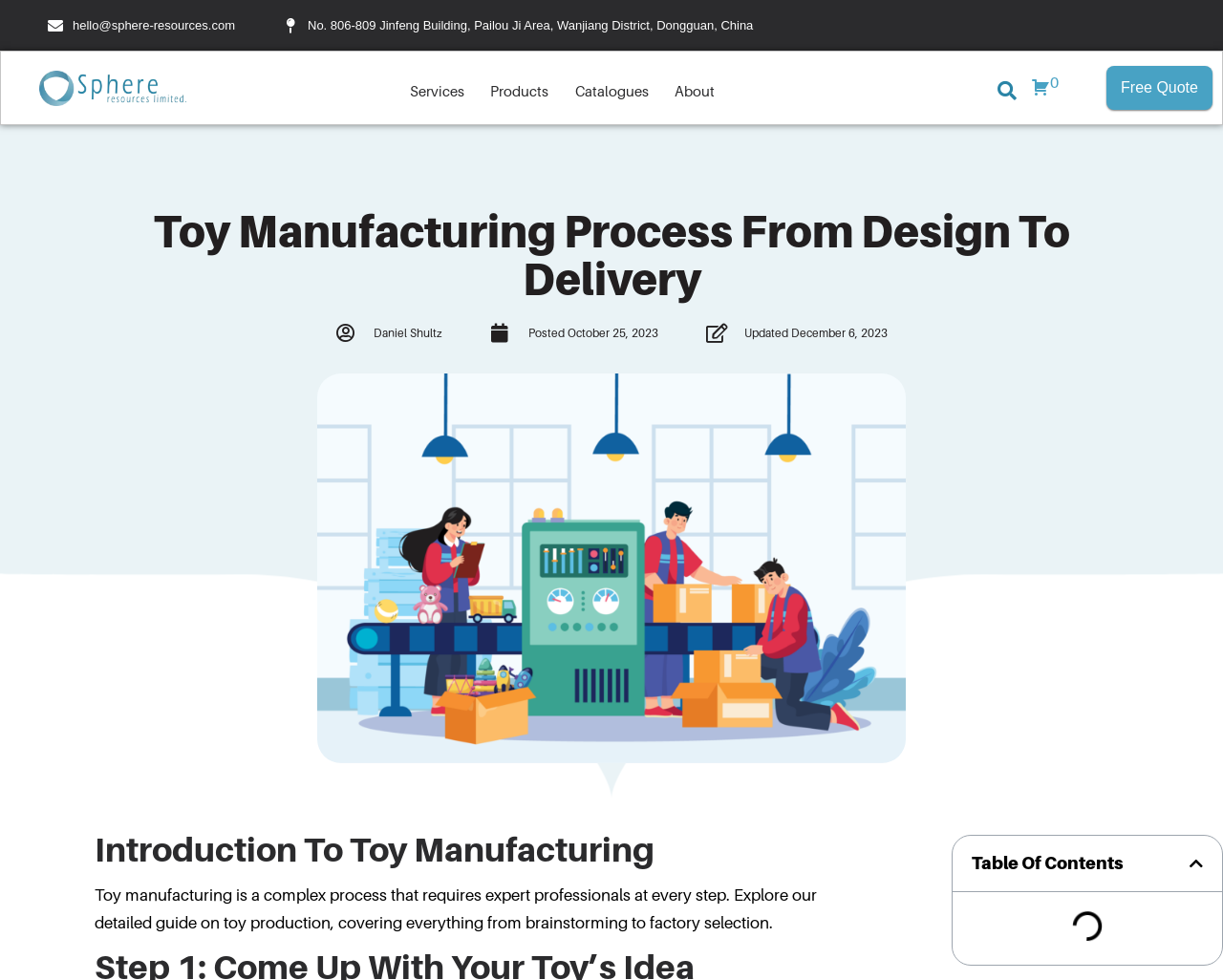Provide a comprehensive caption for the webpage.

The webpage is about the toy manufacturing process, with a focus on the design to delivery stages. At the top left, there is a link to the company's email address, followed by the company's address in China. Below this, there are several links to different sections of the website, including Services, Products, Catalogues, and About.

In the center of the page, there is a large heading that reads "Toy Manufacturing Process From Design To Delivery". Below this, there is an image that appears to be a featured image related to toy manufacturing. To the left of the image, there is a section with the author's name, Daniel Shultz, and the dates the article was posted and updated.

Below the image, there is a heading that reads "Introduction To Toy Manufacturing", followed by a paragraph of text that describes the complexity of the toy manufacturing process. Further down the page, there is a heading that reads "Table Of Contents", which is accompanied by a button to close the table of contents.

At the top right of the page, there are several links, including a link to get a free quote, as well as some social media icons. Throughout the page, there are several other links and buttons, but the overall focus is on providing information about the toy manufacturing process.